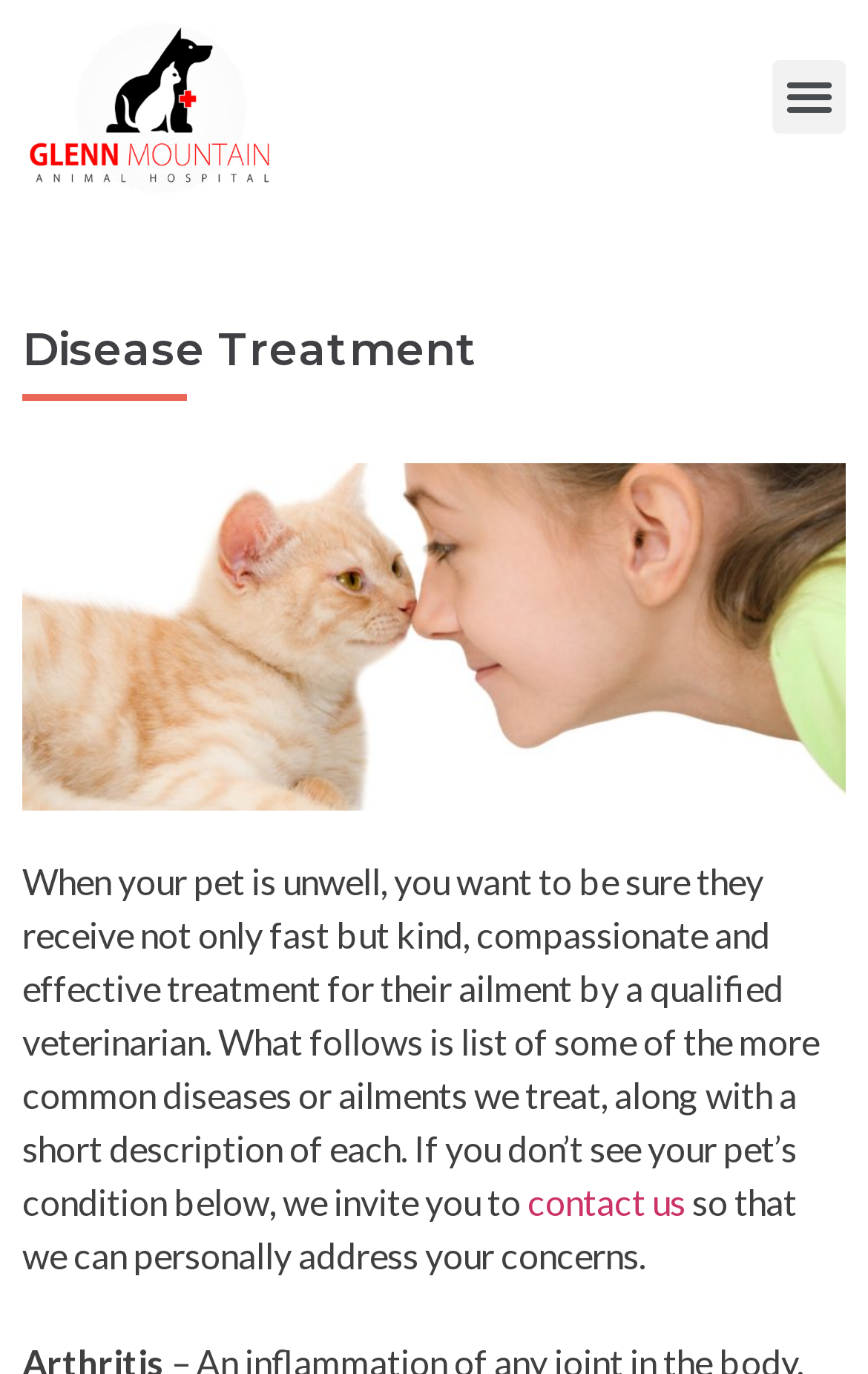Determine the bounding box for the described UI element: "Menu".

[0.89, 0.044, 0.974, 0.097]